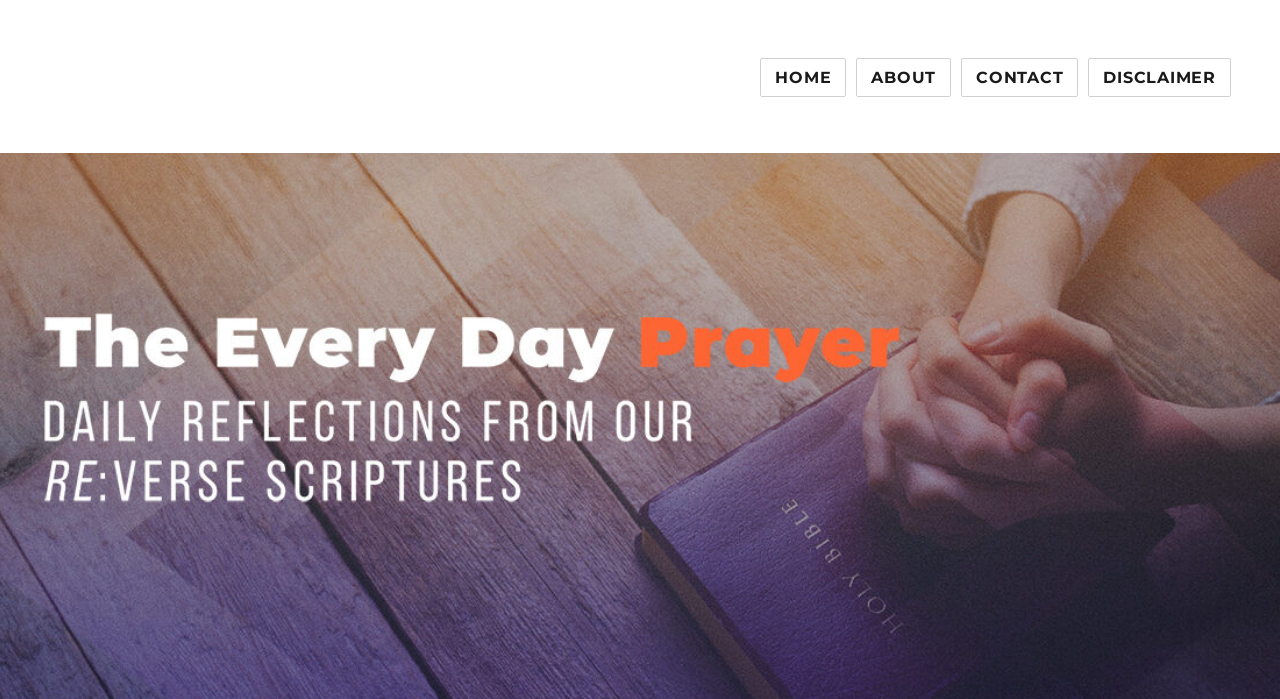Provide a brief response in the form of a single word or phrase:
What is the purpose of the 'DISCLAIMER' link?

To provide legal information